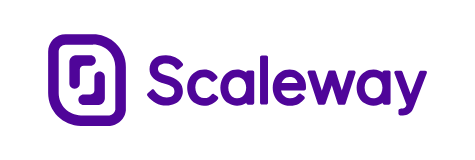What type of solutions does Scaleway provide?
Using the information from the image, answer the question thoroughly.

The caption states that Scaleway is a prominent multi-cloud service provider known for its innovative cloud solutions, which implies that the company provides cloud-based solutions for its customers.